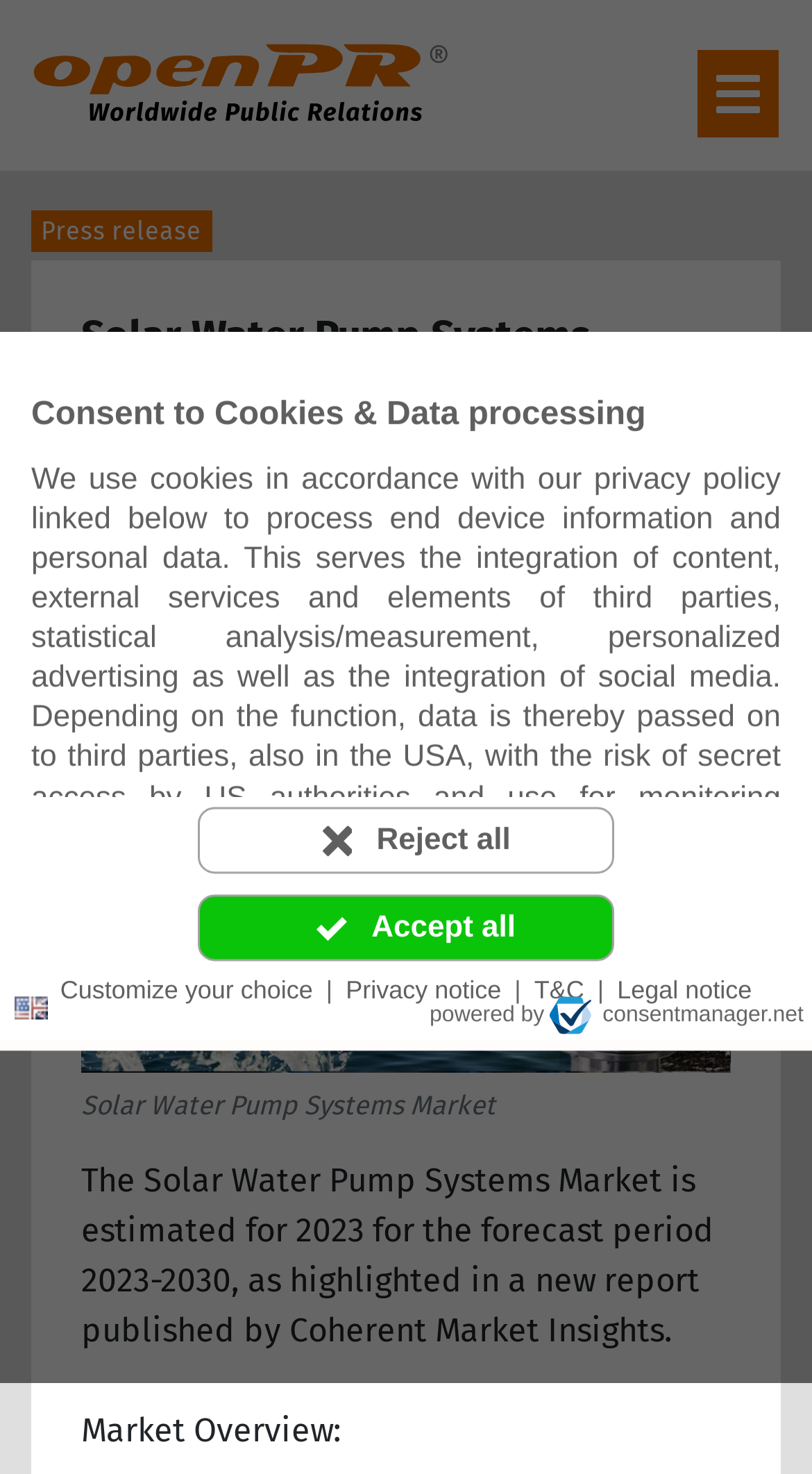Produce an elaborate caption capturing the essence of the webpage.

The webpage appears to be a press release about the Solar Water Pump Systems Market. At the top, there is a dialog box for consenting to cookies and data processing, which takes up most of the top half of the page. Within this dialog box, there is a heading, a block of text explaining the use of cookies, and three buttons: "Reject all", "Accept all", and "Customize your choice". Below the dialog box, there is a line of text "powered by" followed by a link to "consentmanager.net" with an accompanying image.

On the top left, there is a language selection button labeled "Language: en". Next to it, there is a link to "openPR Logo" with an accompanying image. Below these elements, there is a heading that displays the title of the press release, "Solar Water Pump Systems Market Size, Share Growth Status, Demand Dynamics, Industry Challenges, and Forecast Till 2030 | Grundfos, Lorentz, Shakti Pumps, CRI". 

Underneath the title, there is a line of text indicating the date and time of the press release, followed by a link to the category "Energy & Environment". The next line displays the source of the press release, "Coherent Market Insights", with a link to their website. 

Below this, there is a link to "Solar Water Pump Systems Market" with an accompanying image. The main content of the press release starts with a paragraph summarizing the market's estimated growth for 2023 and the forecast period 2023-2030. The next section is labeled "Market Overview:", which likely introduces the main topics of the press release.